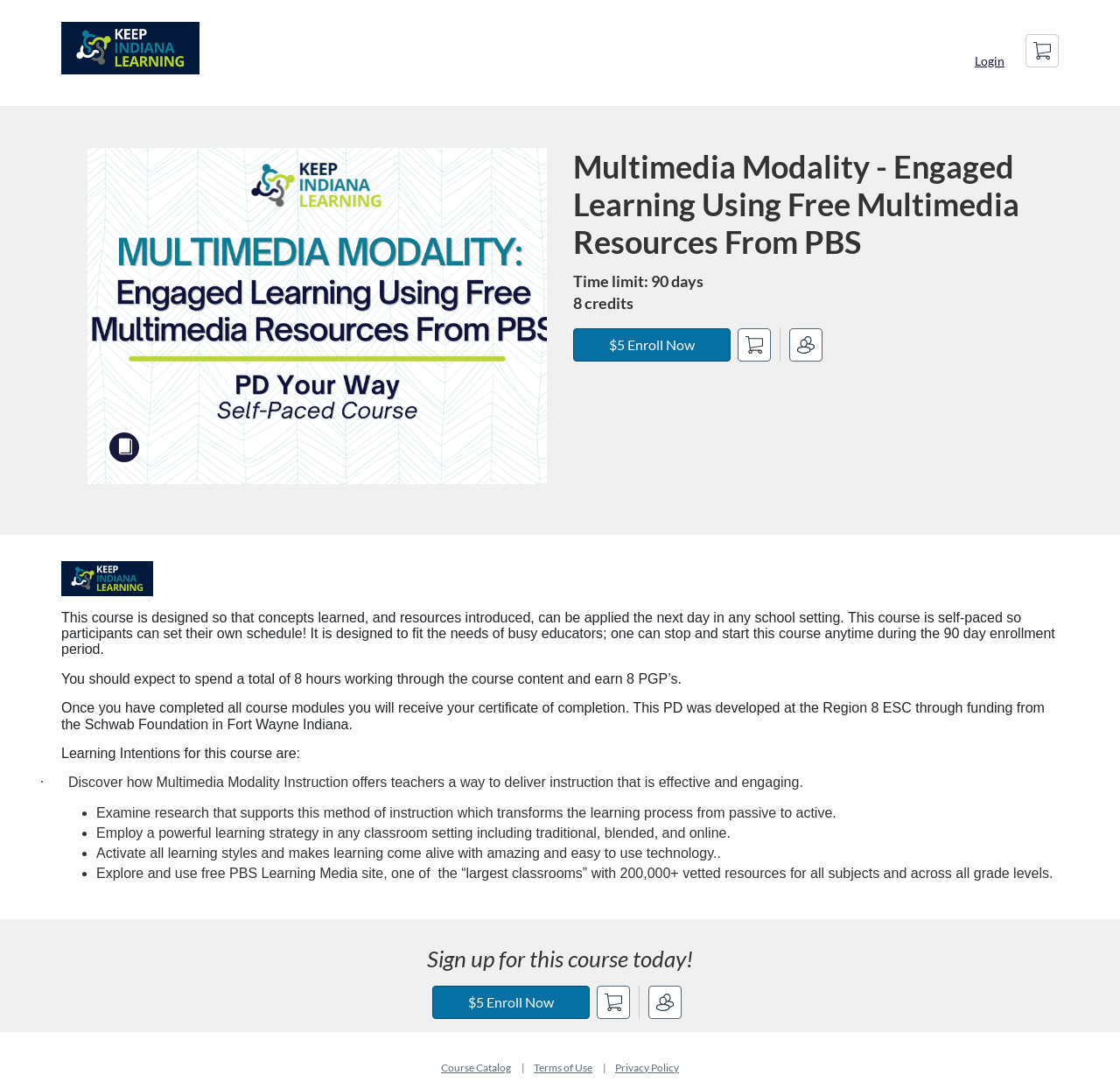Show me the bounding box coordinates of the clickable region to achieve the task as per the instruction: "Enroll in the course for $5".

[0.512, 0.303, 0.652, 0.334]